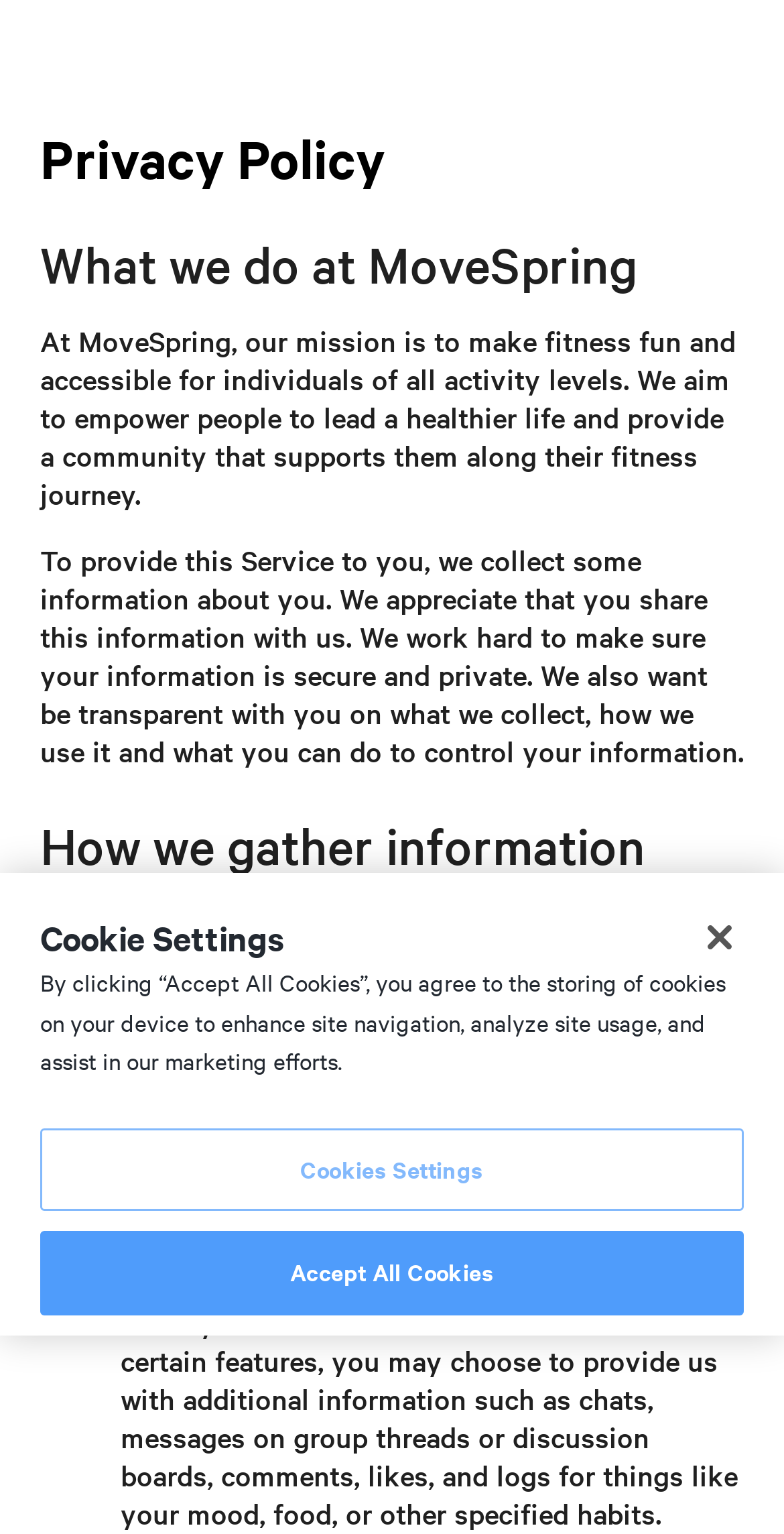Summarize the webpage with intricate details.

The webpage is about MoveSpring, a fitness platform that aims to make fitness fun and accessible for individuals of all activity levels. At the top, there is a heading that reads "Privacy Policy". Below it, there is another heading that says "What we do at MoveSpring". 

Following this, there are two paragraphs of text that describe MoveSpring's mission to empower people to lead a healthier life and provide a community that supports them along their fitness journey. The text also mentions that the platform collects some information about its users to provide the service, and that it works hard to ensure the security and privacy of this information.

Below these paragraphs, there is a heading that reads "How we gather information". Under this heading, there is a subheading that says "Information you provide us", which is followed by a list of details that users provide when creating an account, such as name, email, username, and password. Additionally, users may also share a profile photo and their activity preferences.

Further down, there is another subheading that says "Additional Information", which explains that users may choose to provide additional information when using the service, such as chats, messages, comments, likes, and logs for things like mood, food, or other specified habits.

On the right side of the page, there is a dialog box labeled "Cookie Settings" with a heading that says "Cookie Settings". Inside the dialog box, there is a paragraph of text that explains the use of cookies on the site, and two buttons labeled "Cookies Settings" and "Accept All Cookies". There is also a "Close" button at the top right corner of the dialog box.